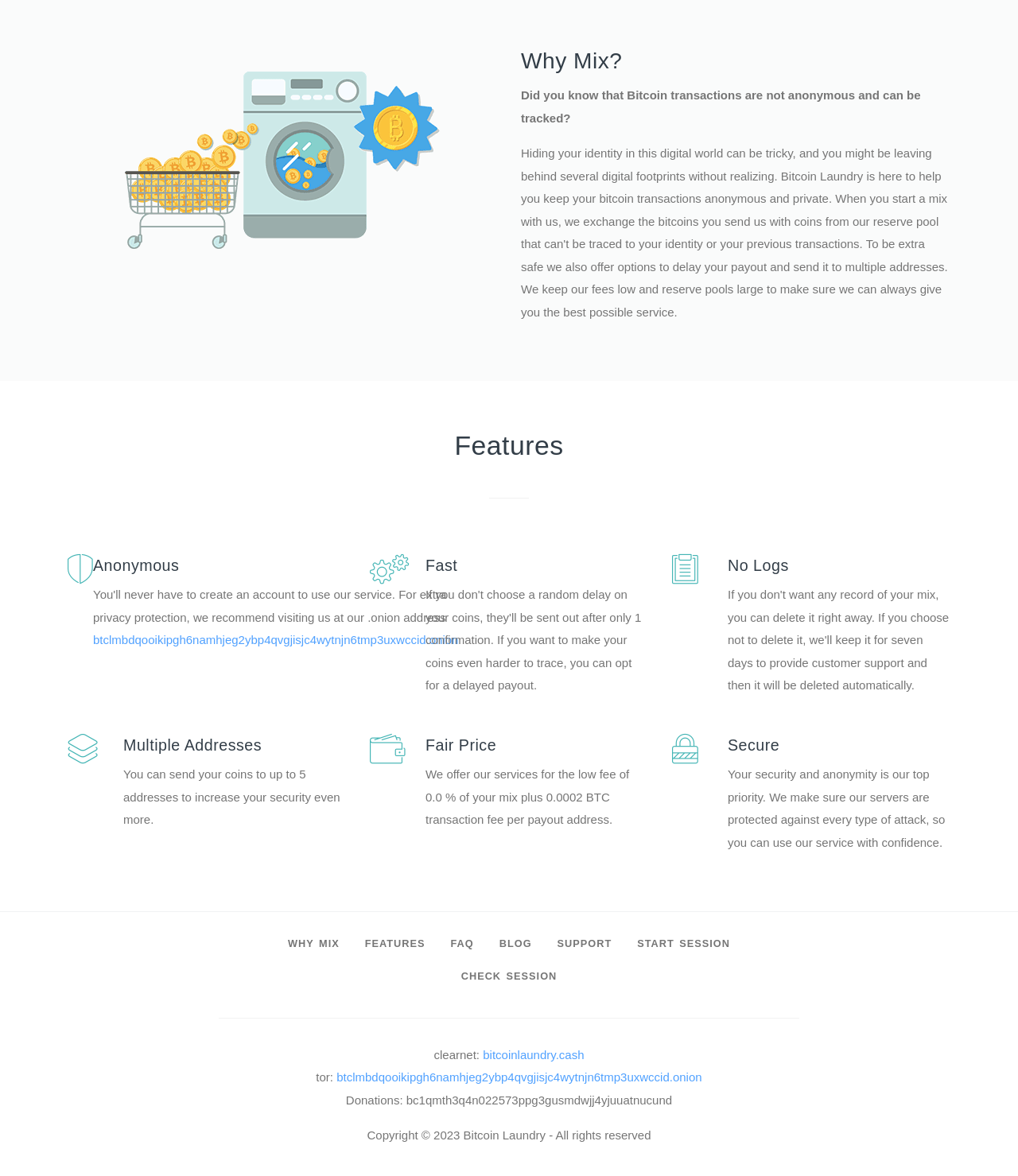How many features are highlighted on this website?
Please answer using one word or phrase, based on the screenshot.

6